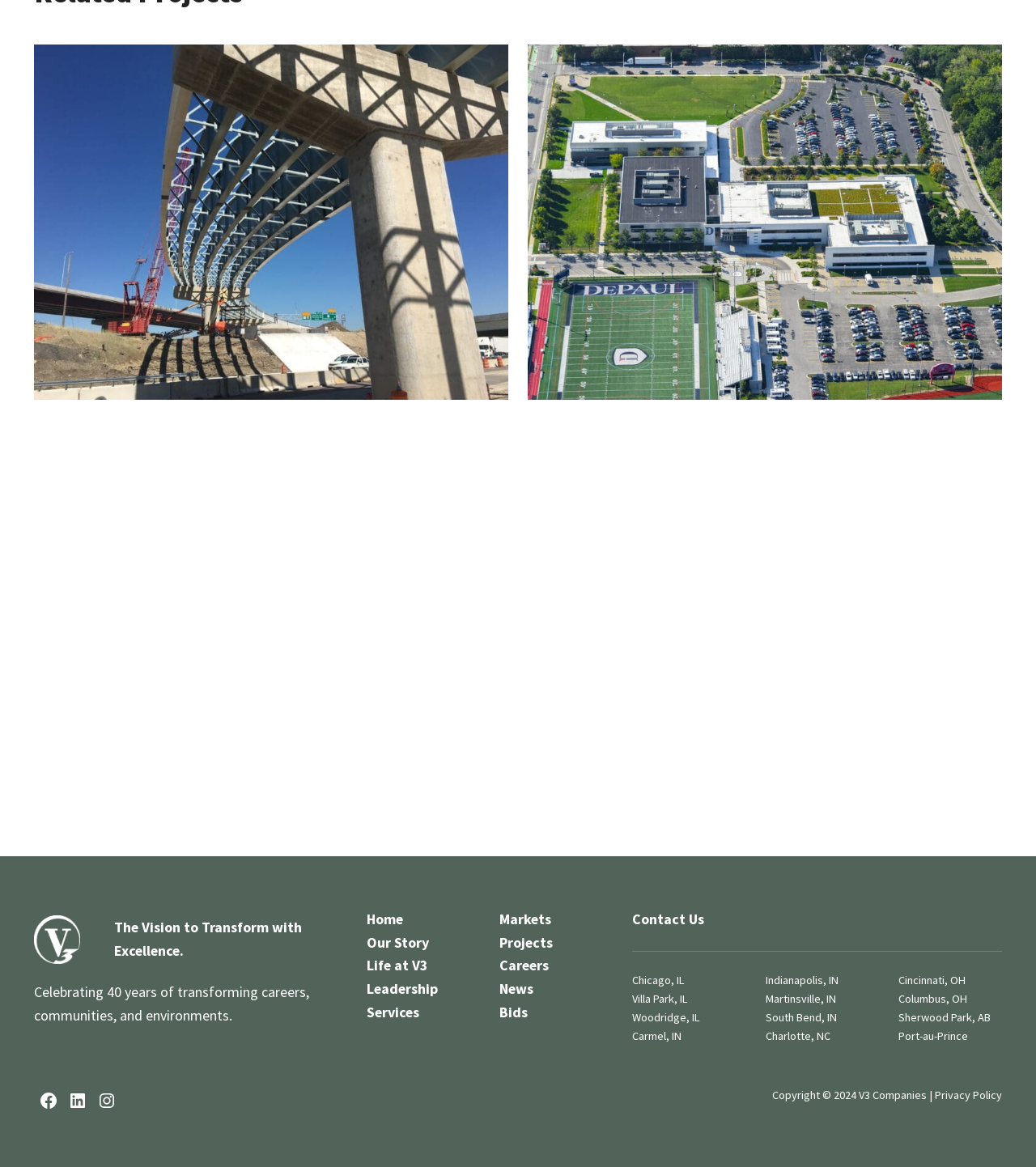Find and specify the bounding box coordinates that correspond to the clickable region for the instruction: "View Project Lincoln Yards Development".

[0.221, 0.551, 0.303, 0.563]